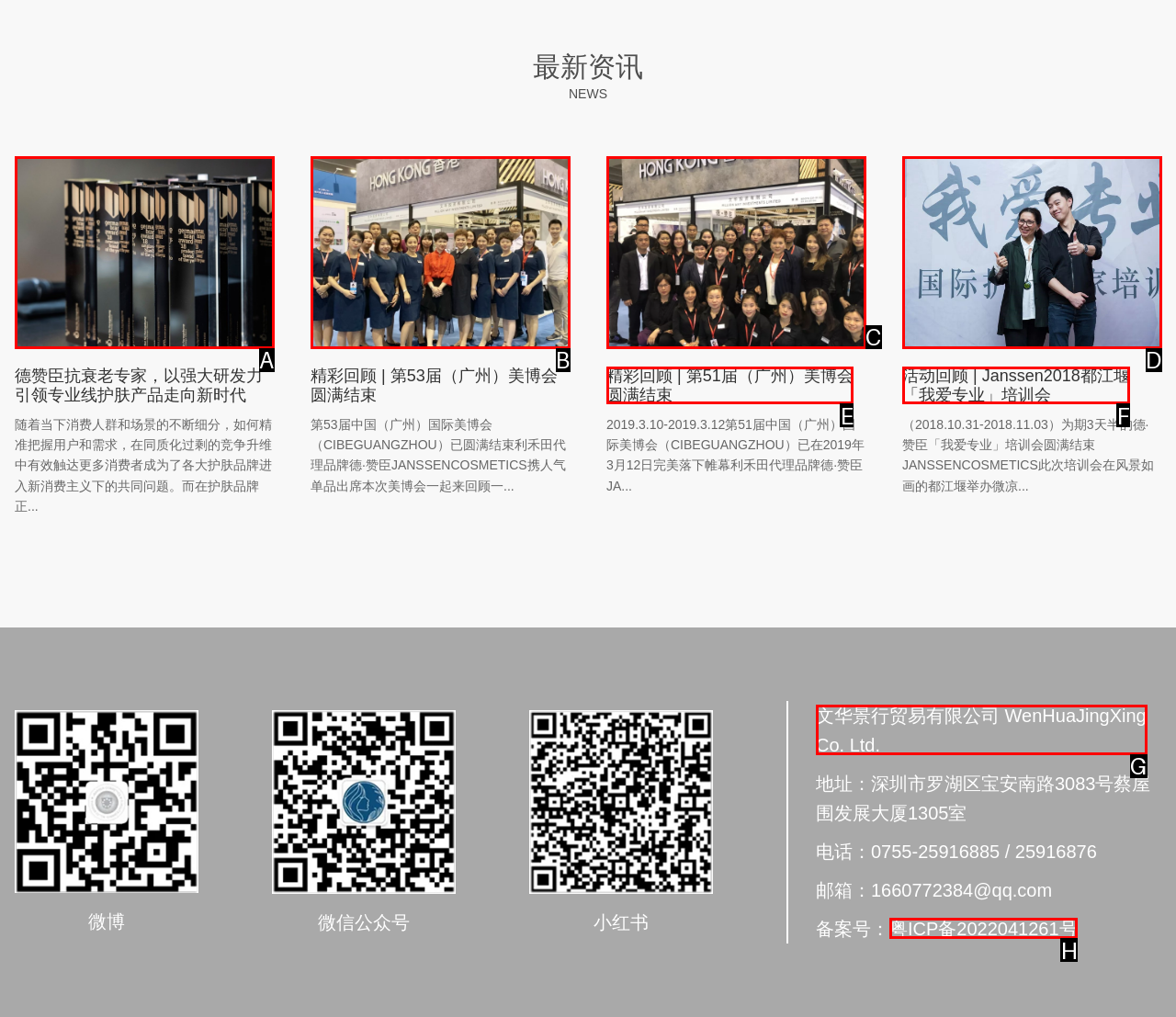Point out the specific HTML element to click to complete this task: Visit the website of WenHuaJingXing Co. Ltd. Reply with the letter of the chosen option.

G